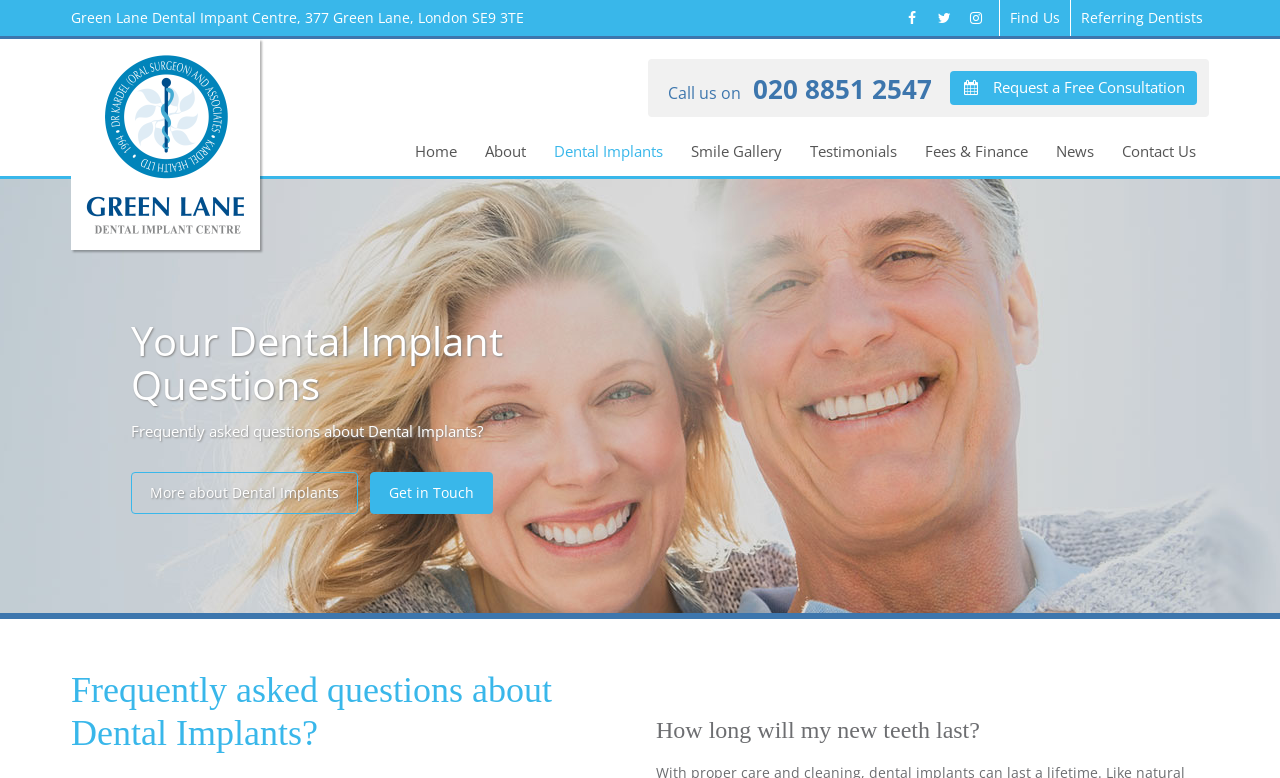Please extract the webpage's main title and generate its text content.

Frequently asked questions about Dental Implants?
